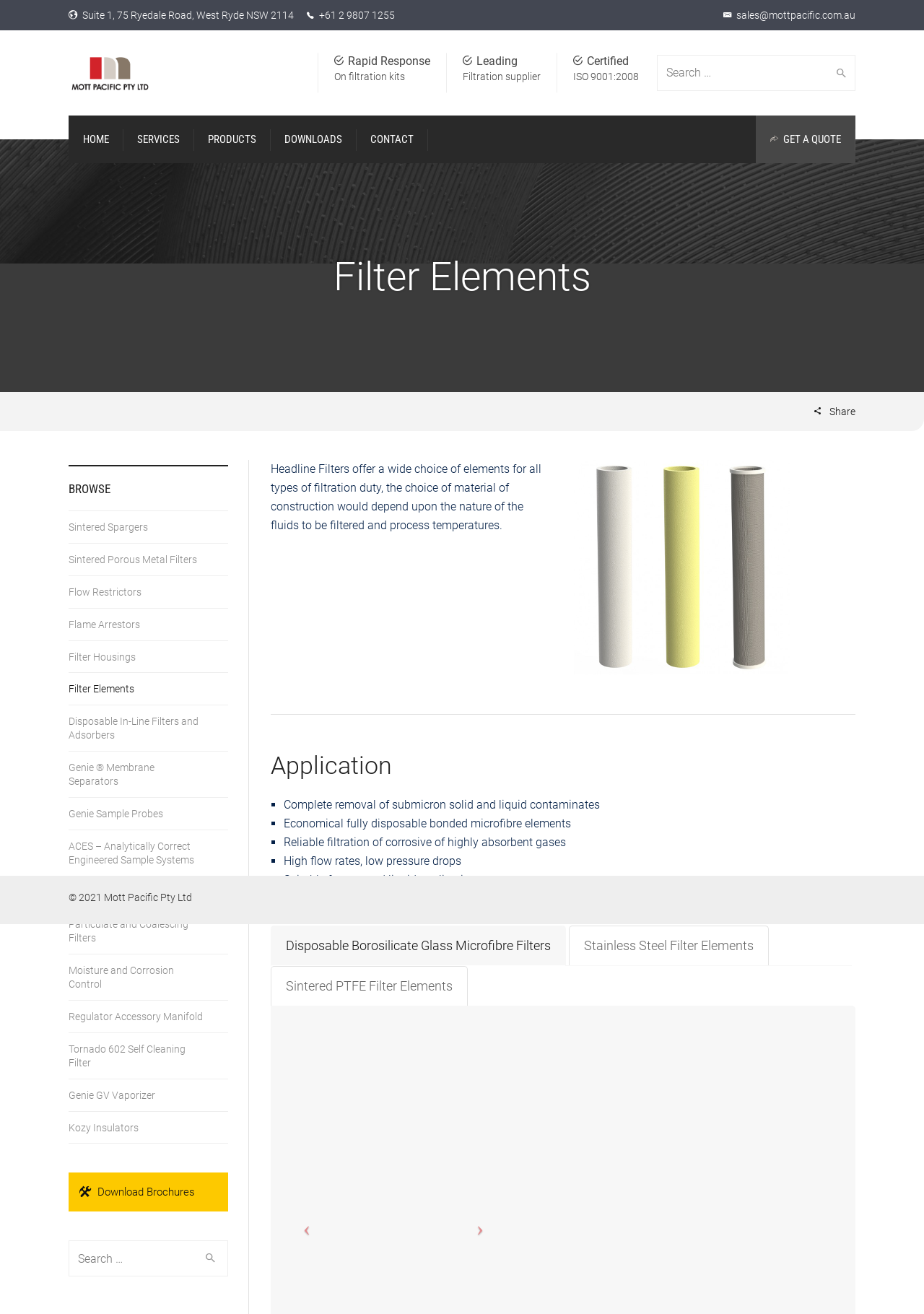Determine the bounding box coordinates of the area to click in order to meet this instruction: "Click the link to download version 810".

None